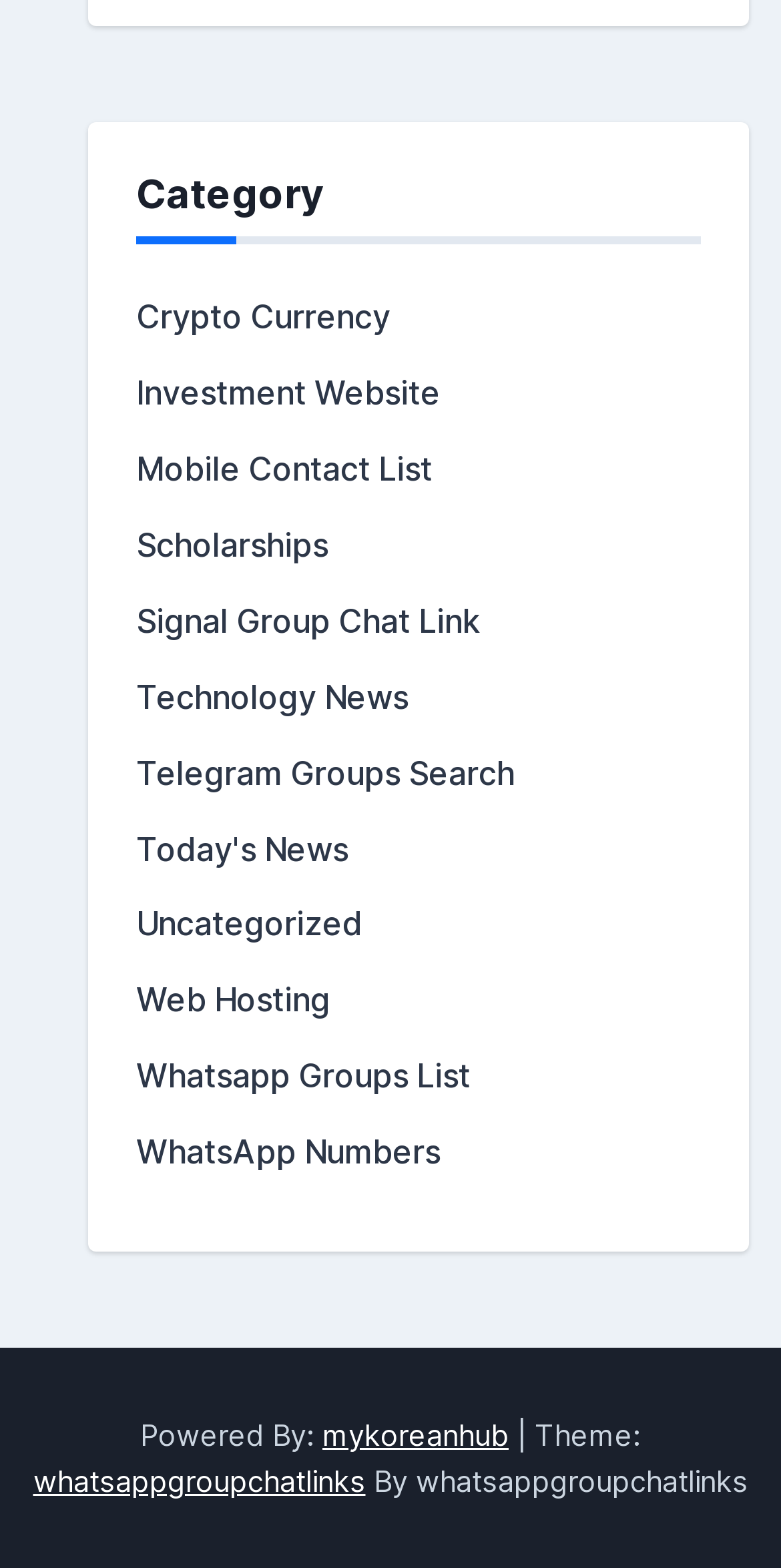Find the bounding box coordinates of the clickable area required to complete the following action: "Check out Today's News".

[0.174, 0.528, 0.446, 0.554]